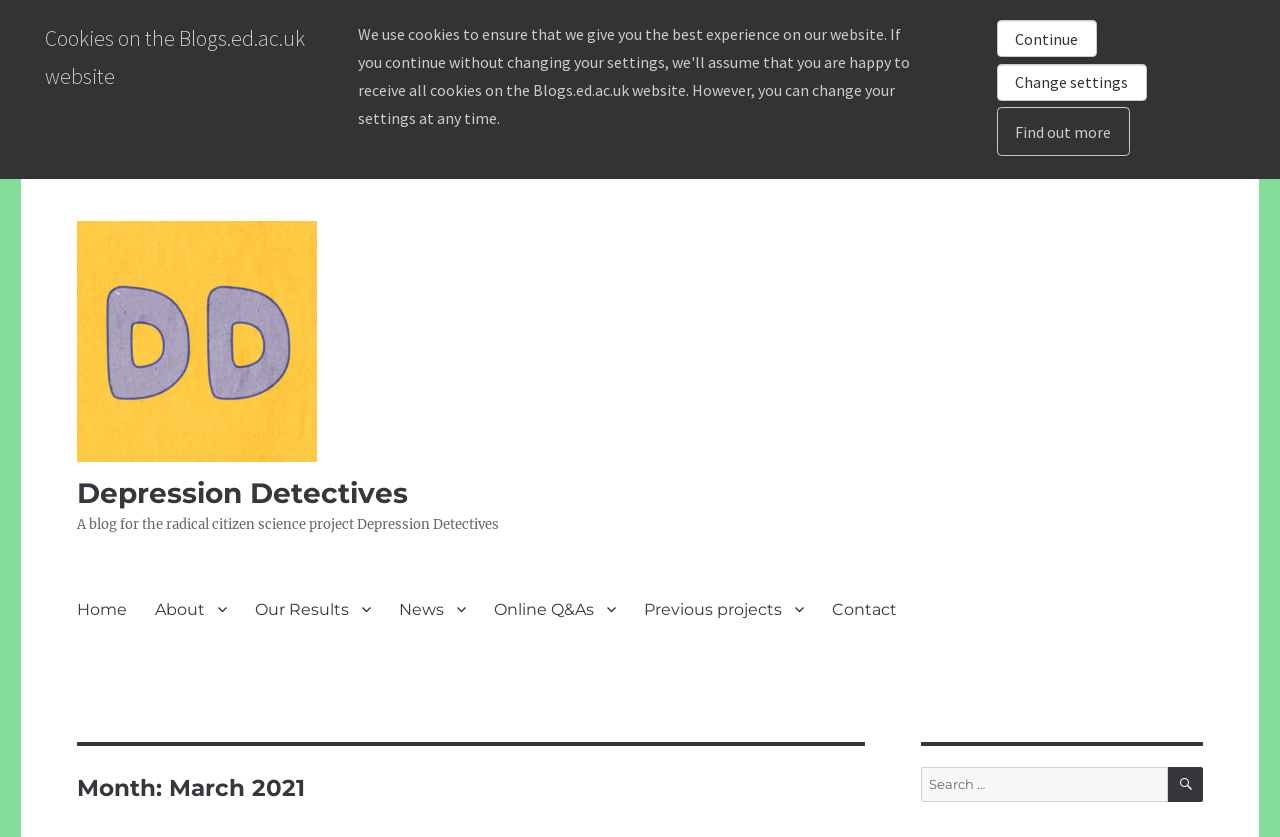Could you provide the bounding box coordinates for the portion of the screen to click to complete this instruction: "Click the 'Continue' button"?

[0.779, 0.024, 0.857, 0.068]